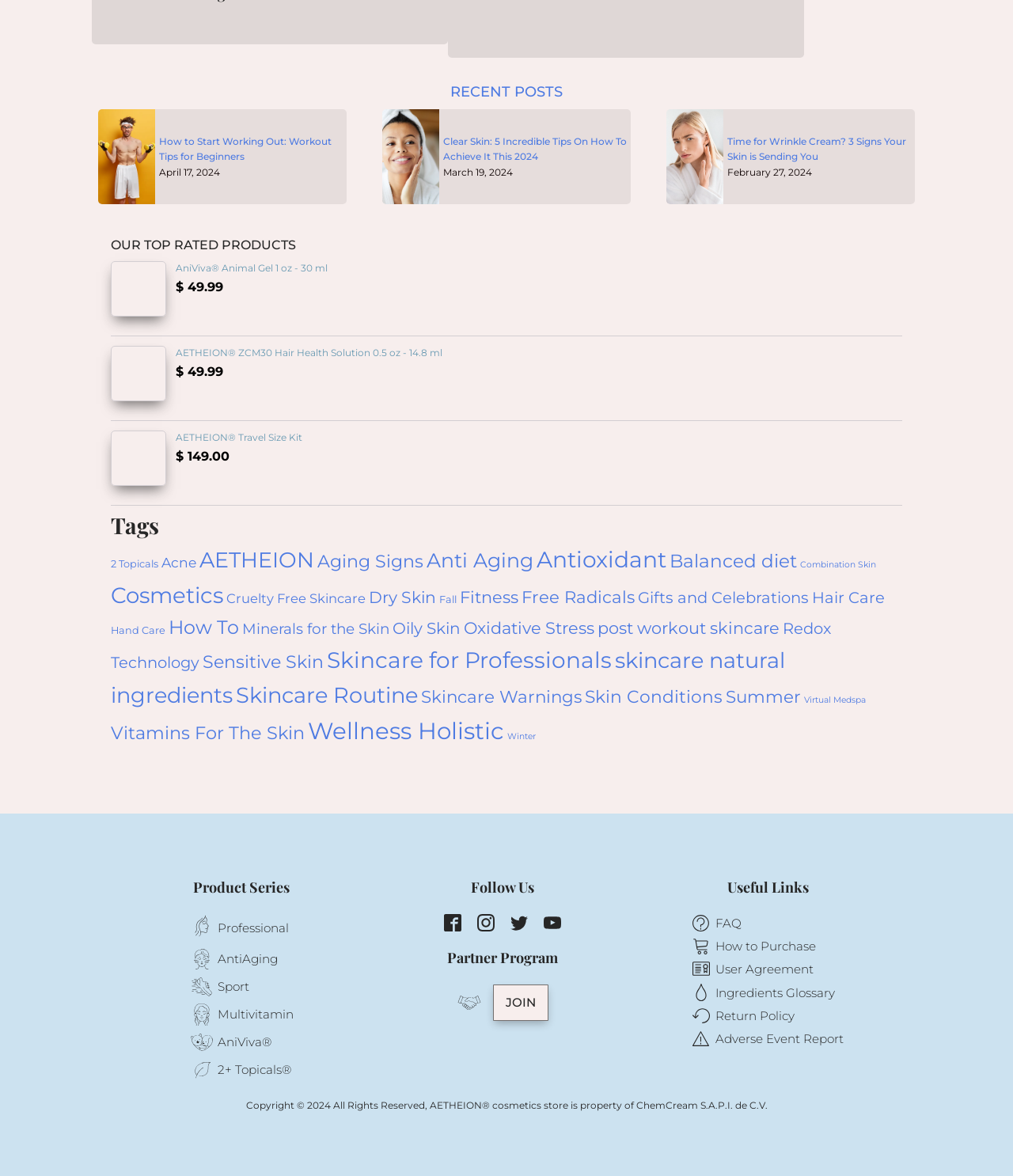Answer the question in a single word or phrase:
What is the price of the 'AETHEION Travel Size Kit' product?

$149.00